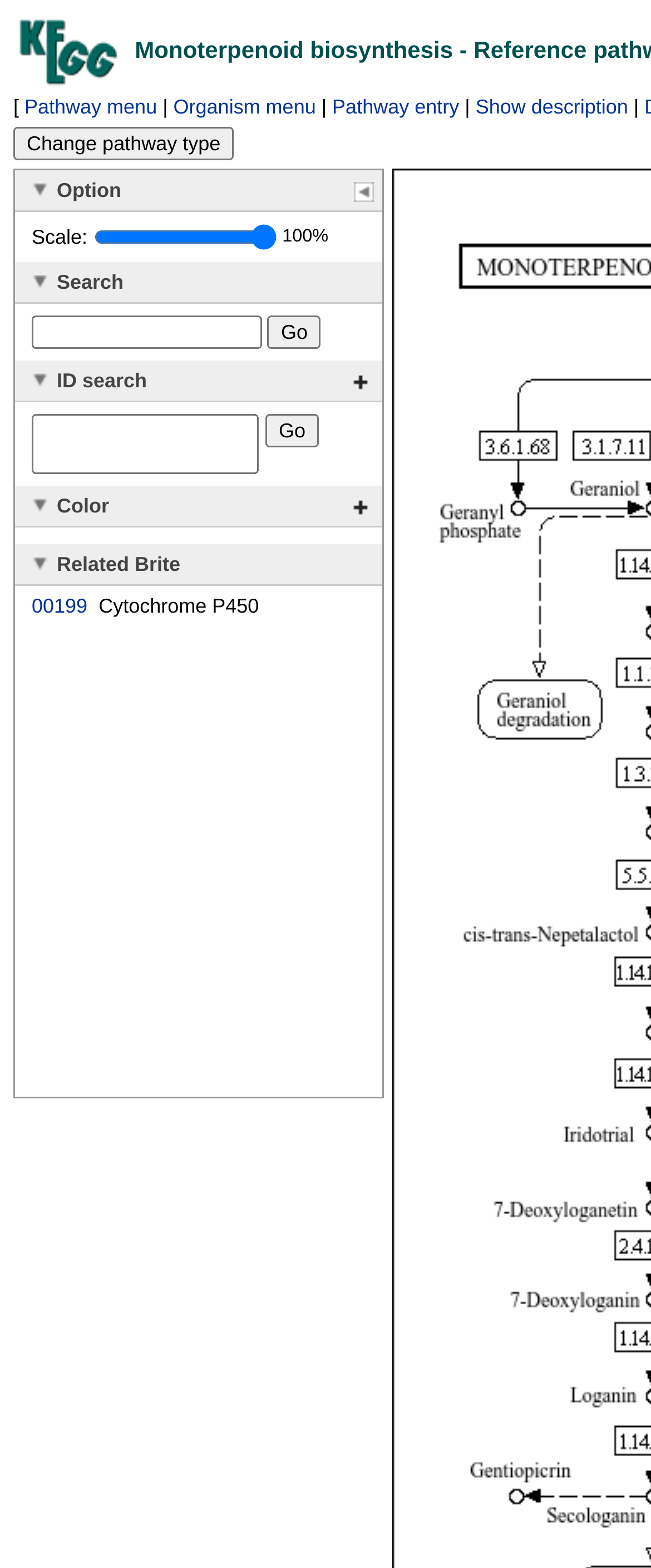Write an extensive caption that covers every aspect of the webpage.

The webpage is about Monoterpenoid biosynthesis, a reference pathway on KEGG. At the top, there is a heading with the title "KEGG Monoterpenoid biosynthesis - Reference pathway" accompanied by a KEGG logo image. Below the title, there are several links and buttons aligned horizontally, including "Pathway menu", "Organism menu", "Pathway entry", "Show description", and a button to change the pathway type.

On the left side, there are three sections with headings: "Option", "Search", and "ID search". The "Option" section has a slider to adjust the scale, with a label "Scale:" and a percentage value "100%". The "Search" section has a text box and a "Go" button, while the "ID search" section also has a text box and a "Go" button.

Further down, there are two more sections with headings: "Color" and "Related Brite". The "Related Brite" section has a link "00199" followed by a brief description "Cytochrome P450". On the right side, there is a small button with an image, but its purpose is unclear.

Overall, the webpage appears to be a pathway reference page with various options and search functions for exploring and customizing the pathway.